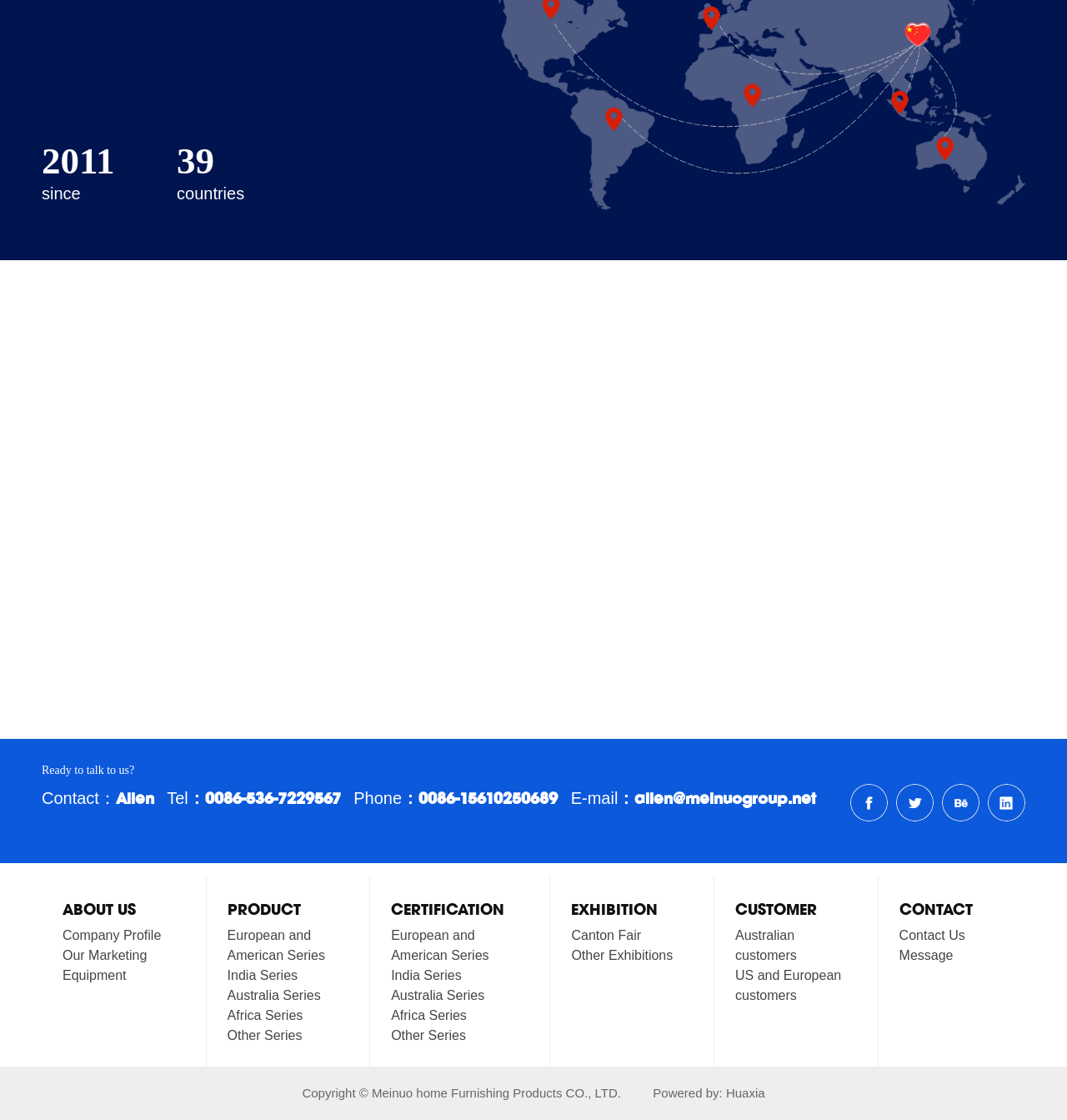What is the phone number of Allen?
Provide a well-explained and detailed answer to the question.

The phone number of Allen can be found in the contact information section, where it says 'Tel: 0086-536-7229567'. This is the phone number associated with Allen.